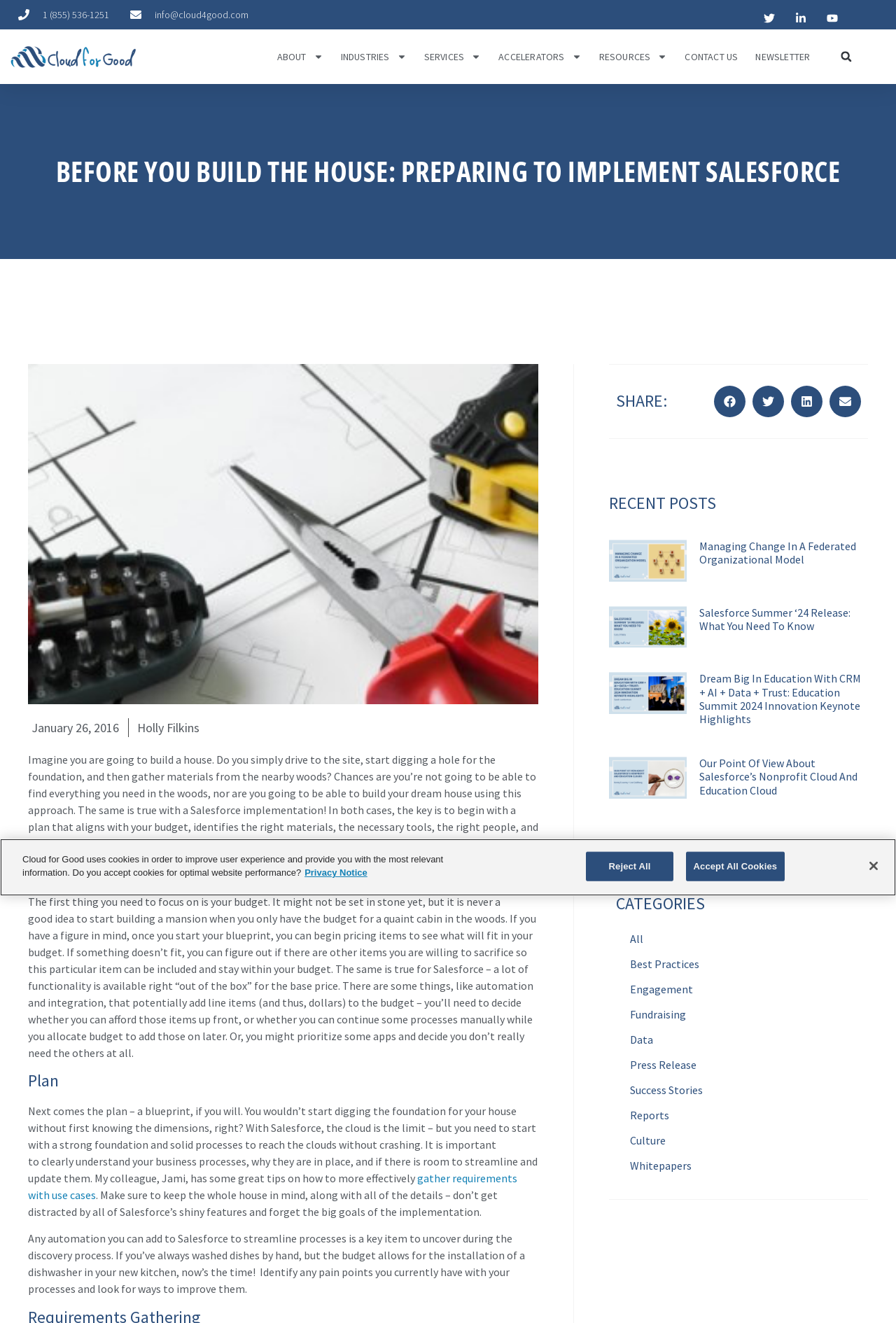Provide the bounding box coordinates of the HTML element this sentence describes: "Newsletter". The bounding box coordinates consist of four float numbers between 0 and 1, i.e., [left, top, right, bottom].

[0.843, 0.031, 0.904, 0.055]